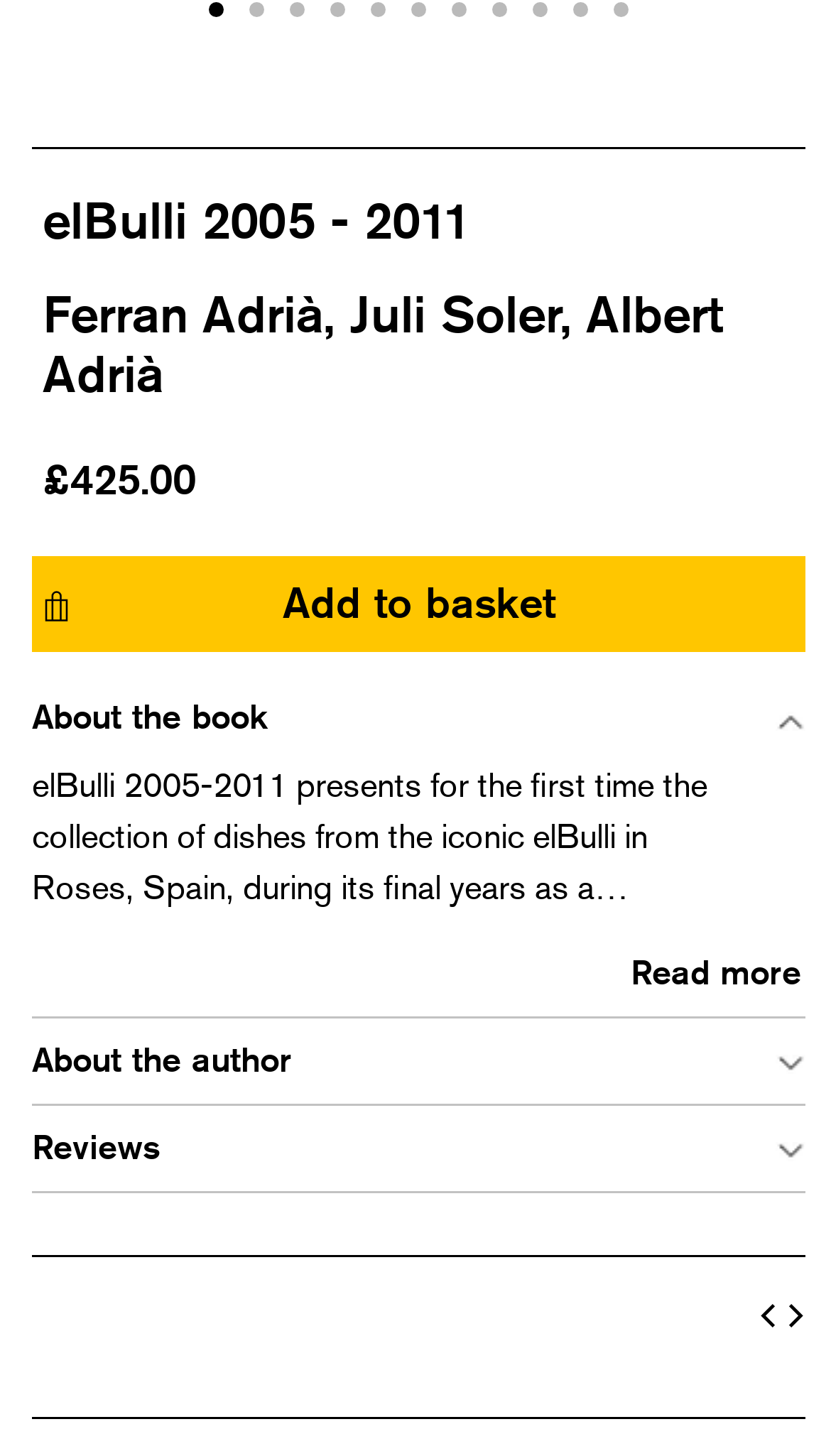Provide the bounding box coordinates for the UI element that is described as: "Next".

[0.941, 0.863, 0.969, 0.936]